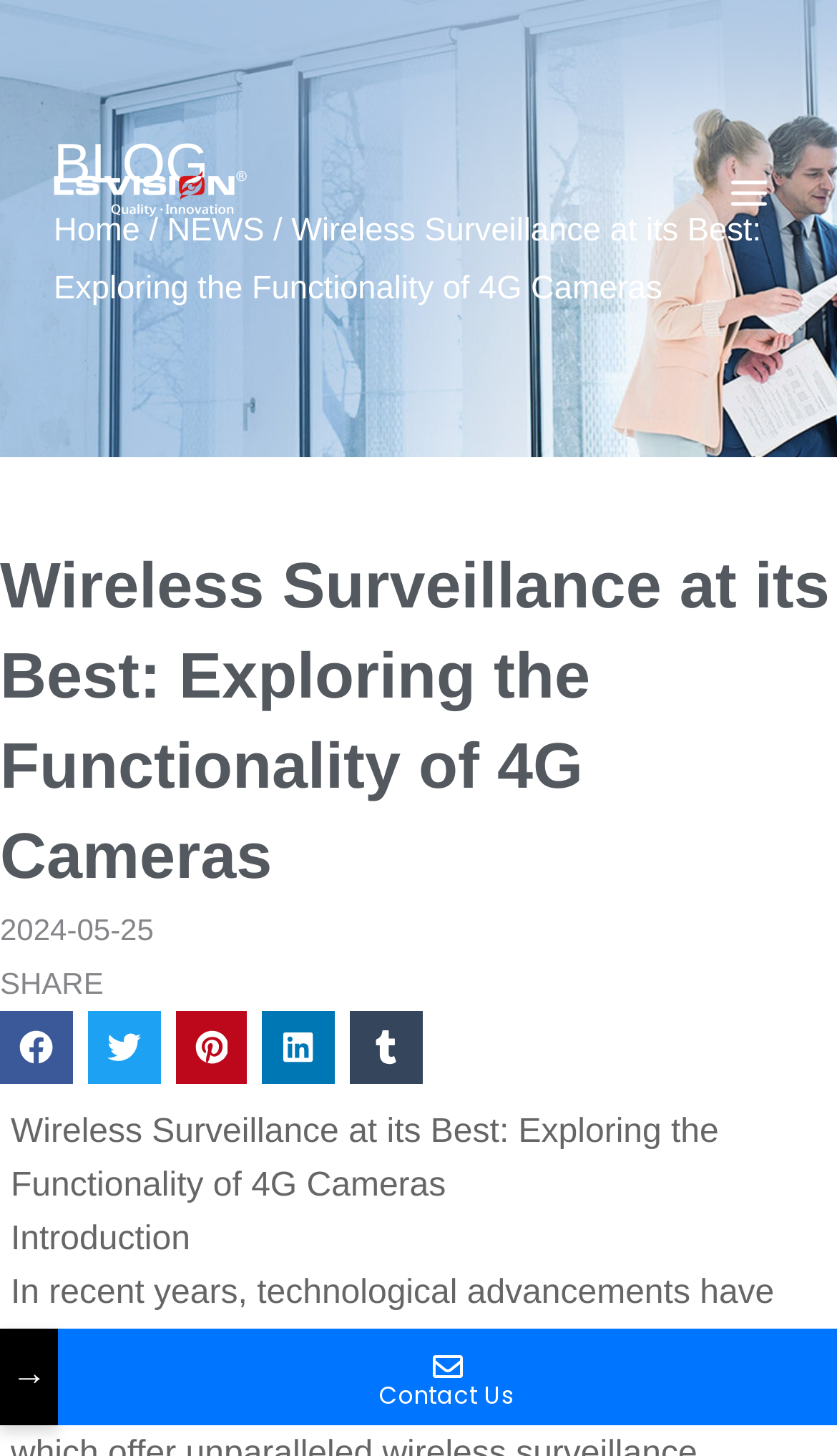Identify the bounding box coordinates of the specific part of the webpage to click to complete this instruction: "Go to the home page".

[0.064, 0.146, 0.167, 0.171]